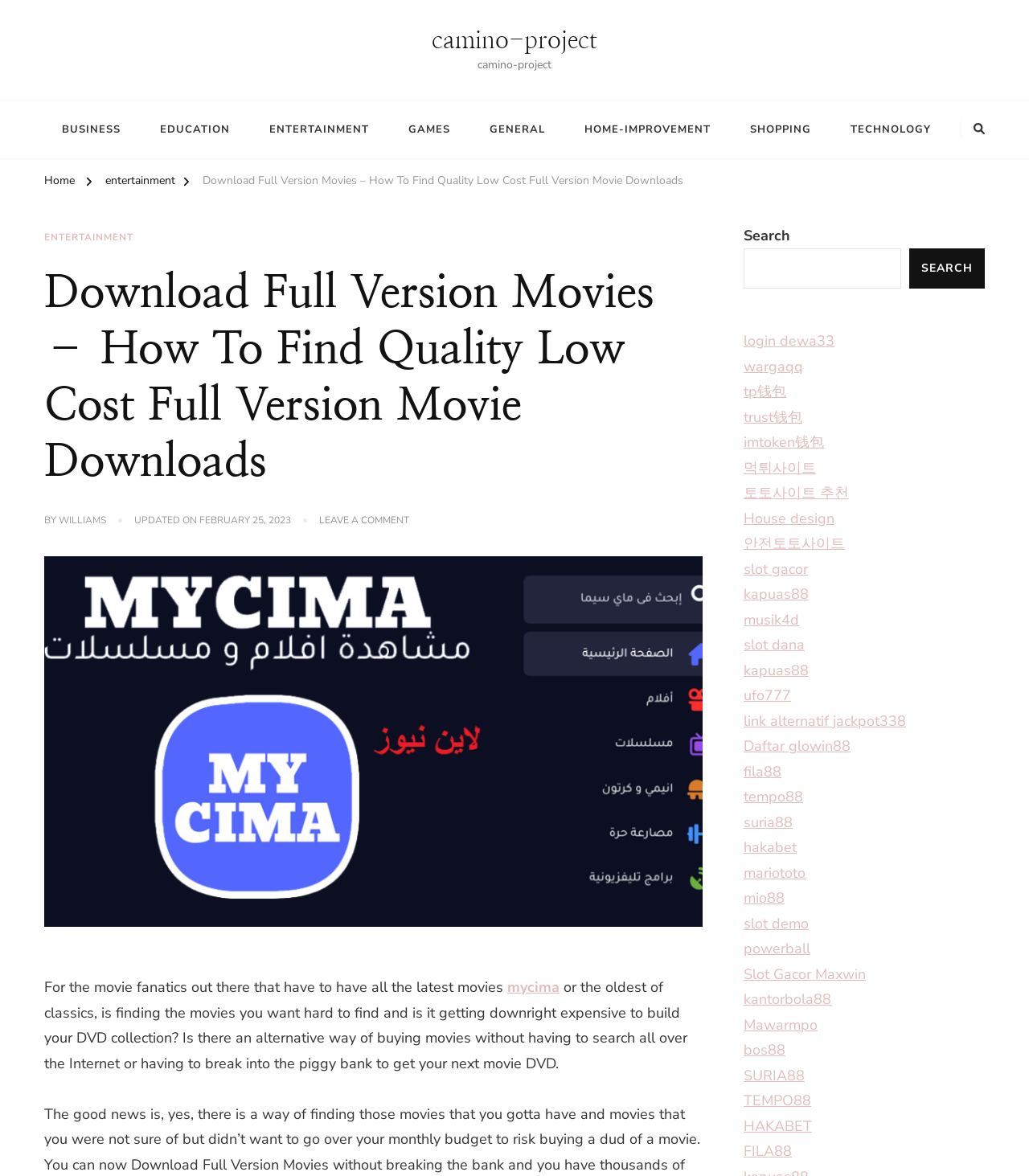Please analyze the image and provide a thorough answer to the question:
How many categories are listed under the 'Mobile' section?

Under the 'Mobile' section, there are 10 categories listed, namely BUSINESS, EDUCATION, ENTERTAINMENT, GAMES, GENERAL, HOME-IMPROVEMENT, SHOPPING, TECHNOLOGY, and others.